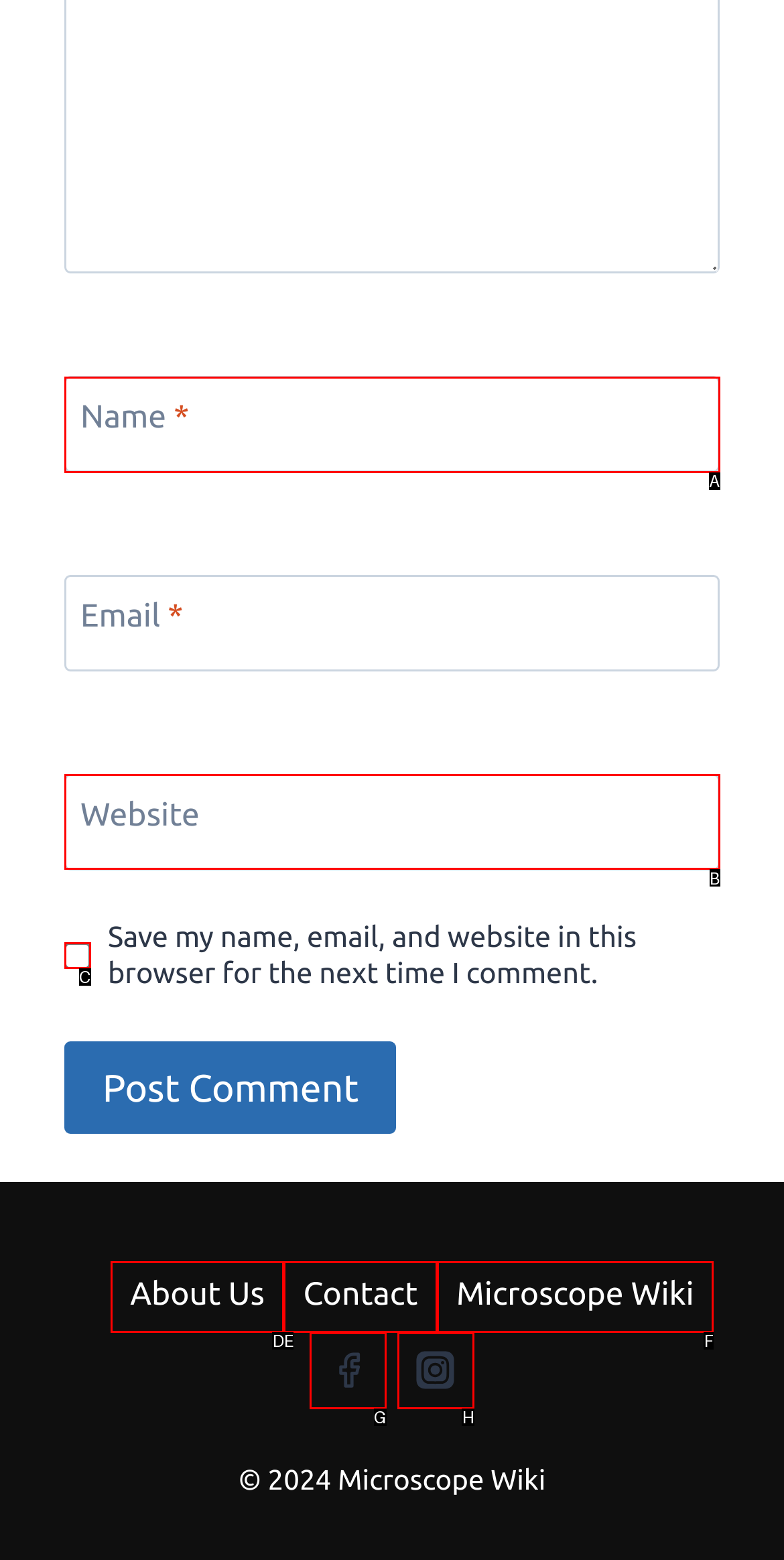Using the provided description: parent_node: Website aria-label="Website" name="url" placeholder="https://www.example.com", select the most fitting option and return its letter directly from the choices.

B